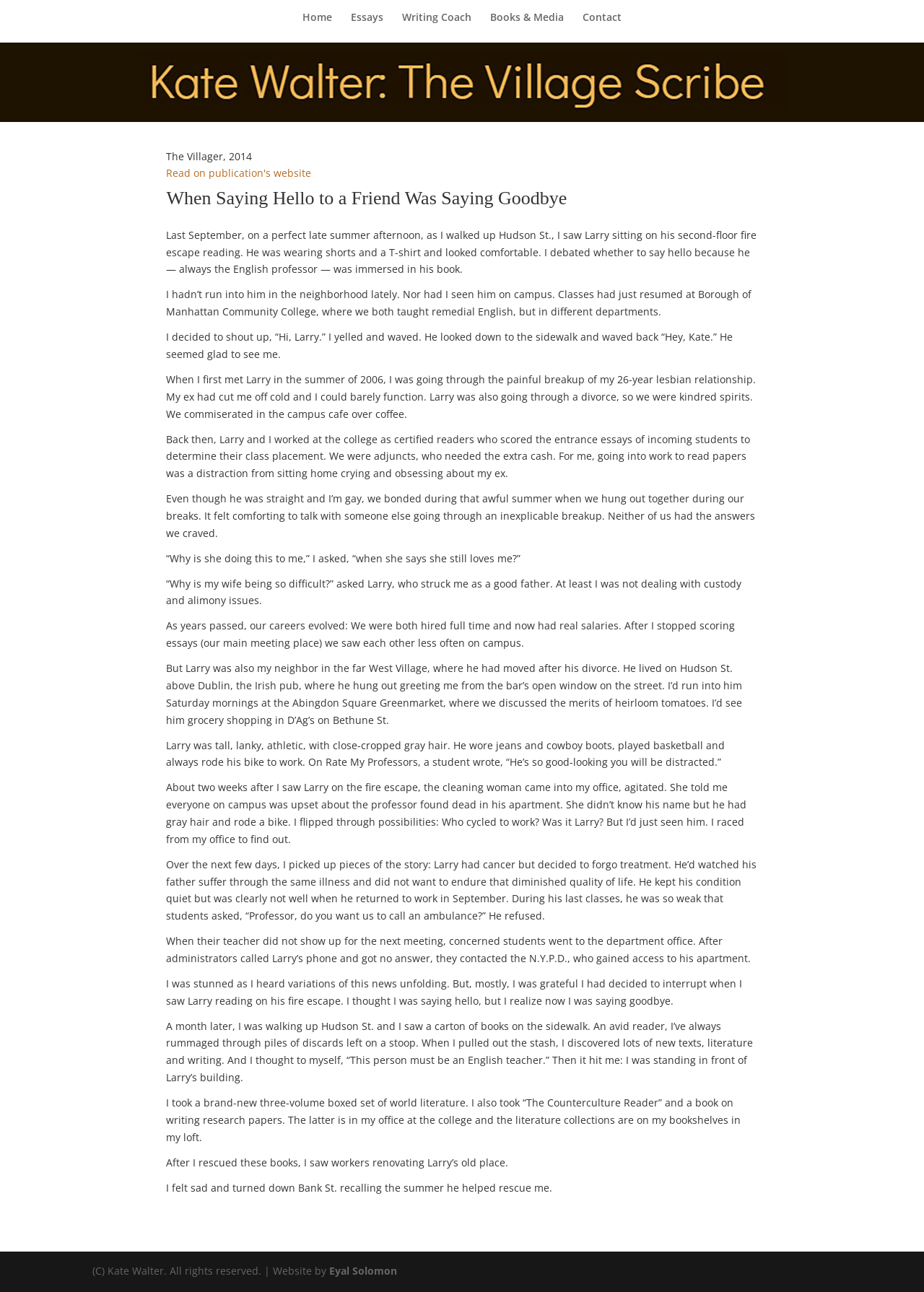Using the element description: "Essays", determine the bounding box coordinates. The coordinates should be in the format [left, top, right, bottom], with values between 0 and 1.

[0.38, 0.009, 0.415, 0.033]